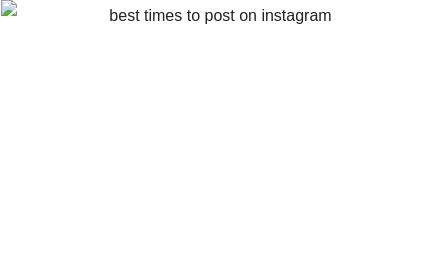Please reply to the following question with a single word or a short phrase:
What tools are mentioned in the surrounding content?

Postgrain and Tailwind